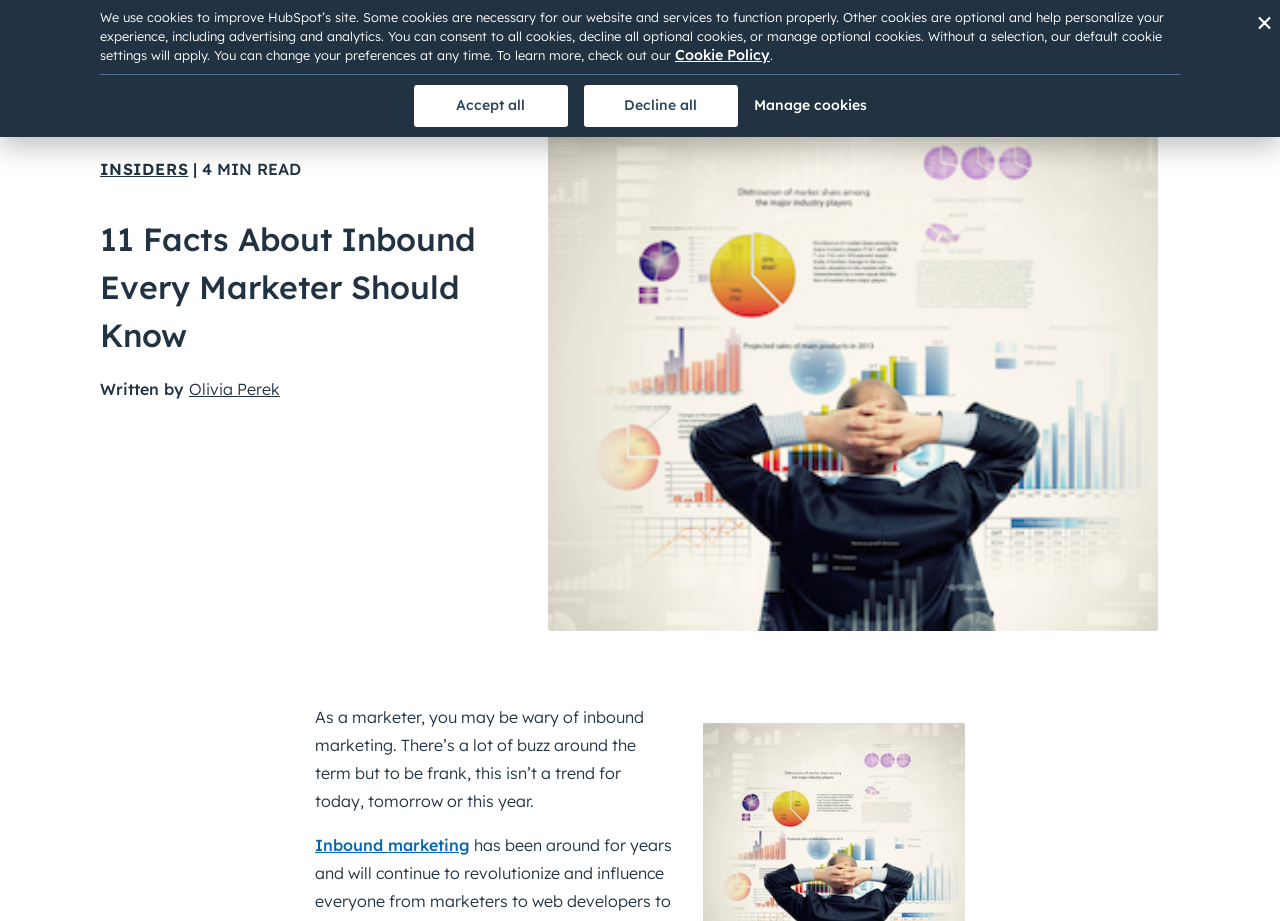Identify the bounding box coordinates of the clickable section necessary to follow the following instruction: "Click on the 'Home' link". The coordinates should be presented as four float numbers from 0 to 1, i.e., [left, top, right, bottom].

None